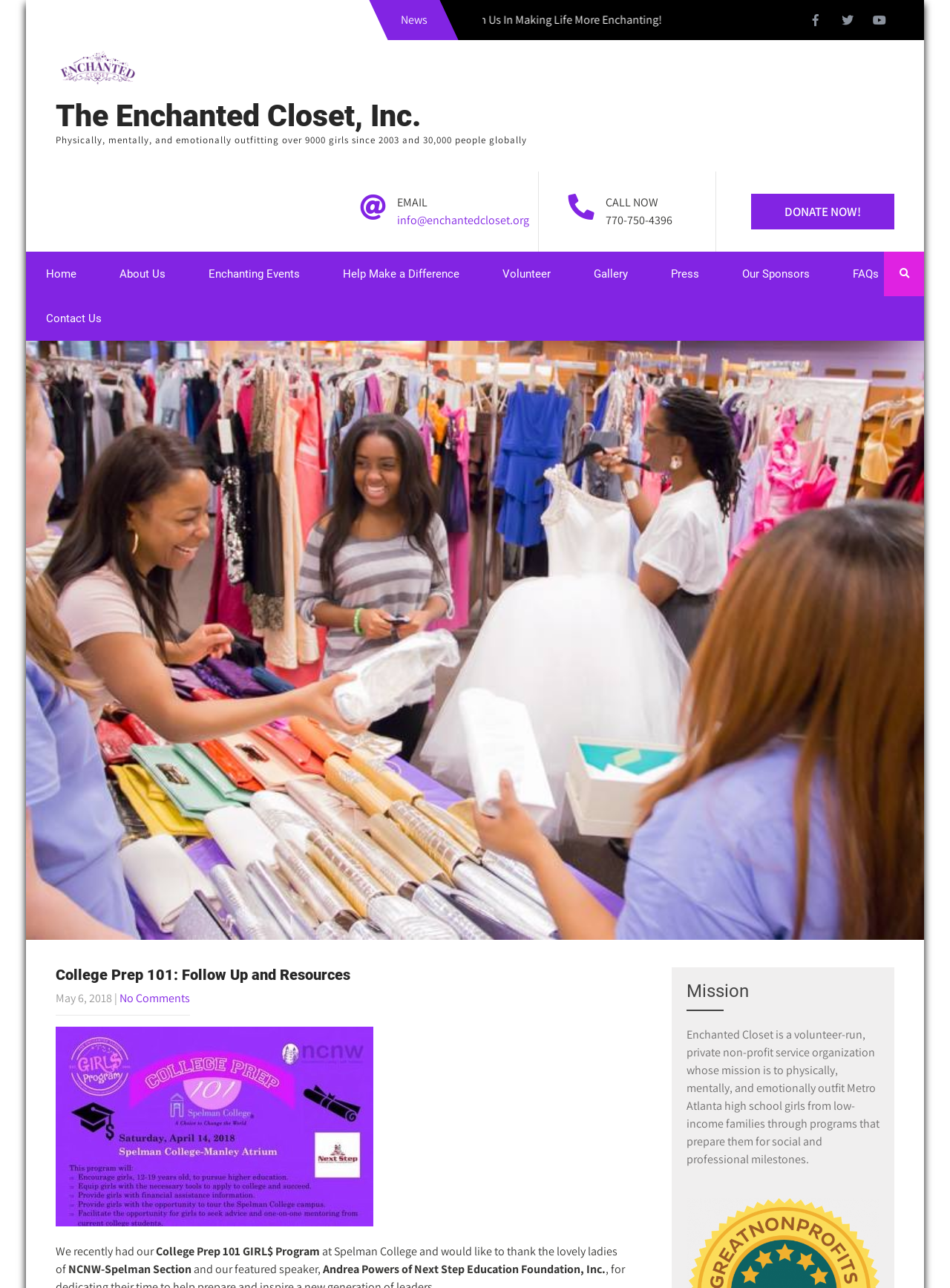Bounding box coordinates must be specified in the format (top-left x, top-left y, bottom-right x, bottom-right y). All values should be floating point numbers between 0 and 1. What are the bounding box coordinates of the UI element described as: info@enchantedcloset.org

[0.418, 0.165, 0.557, 0.177]